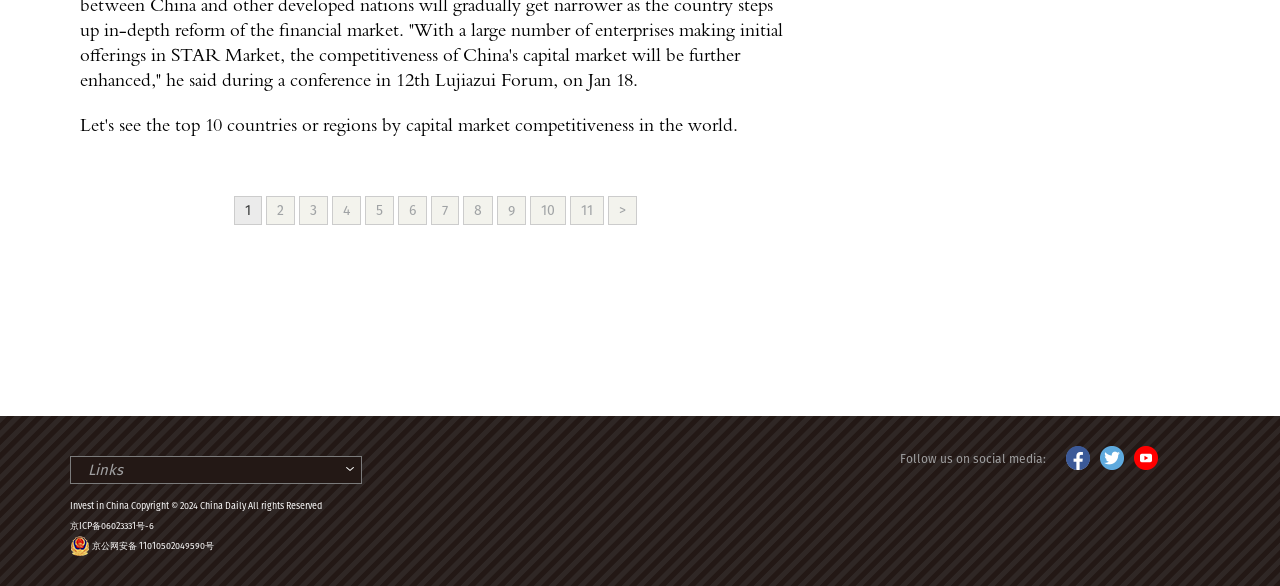Give a succinct answer to this question in a single word or phrase: 
How many social media links are available?

3